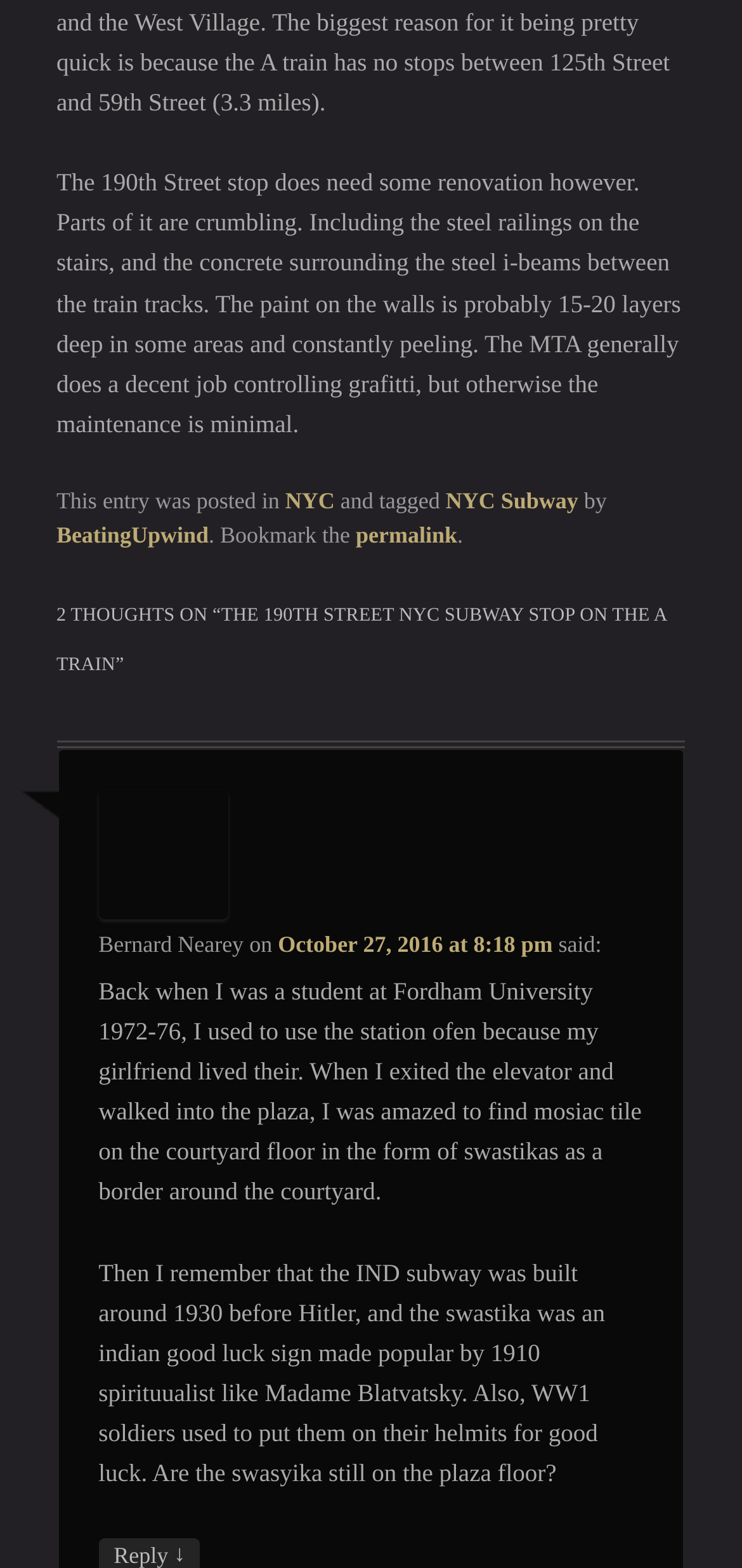Extract the bounding box coordinates for the HTML element that matches this description: "NYC Subway". The coordinates should be four float numbers between 0 and 1, i.e., [left, top, right, bottom].

[0.601, 0.311, 0.779, 0.328]